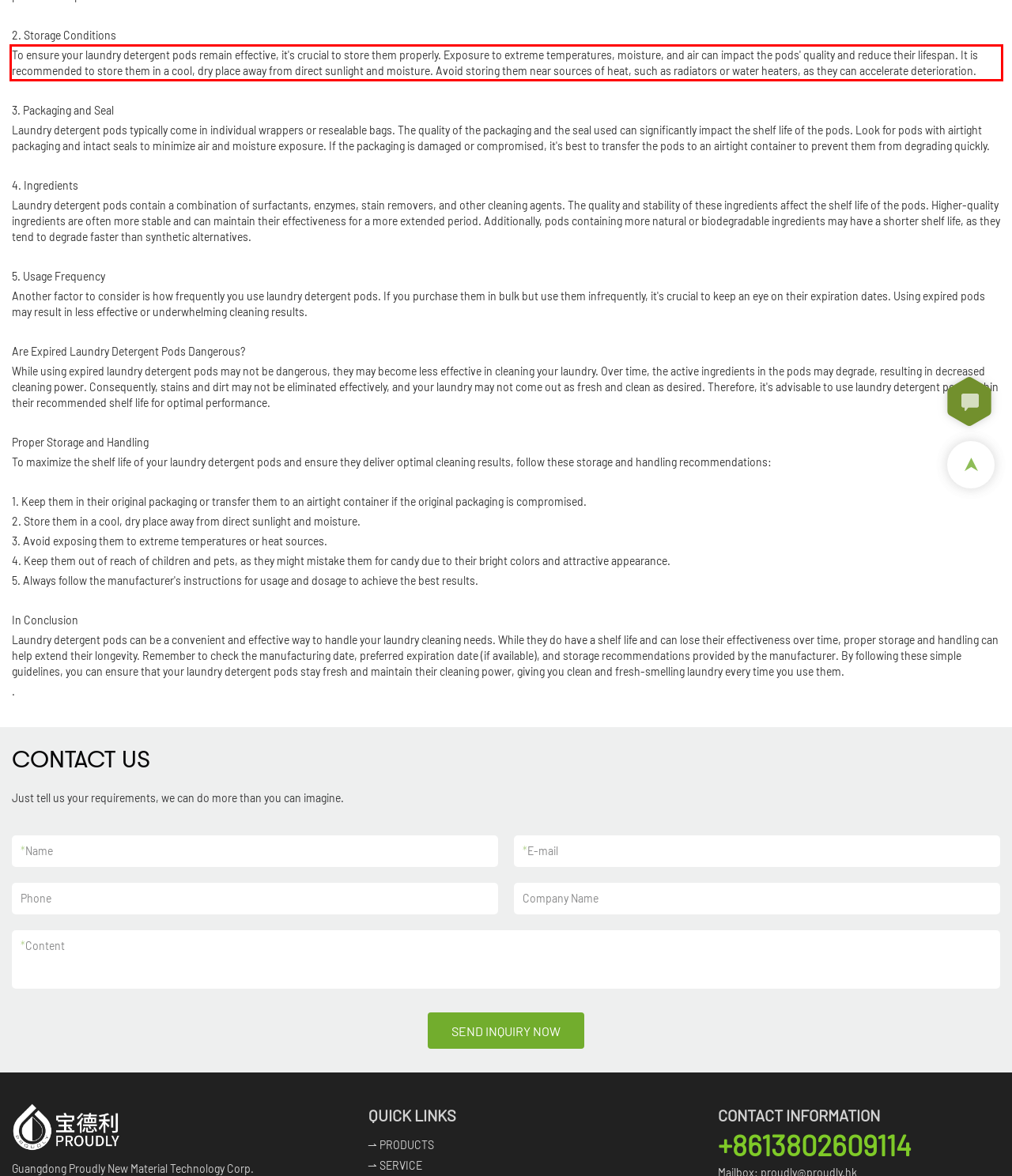You have a screenshot of a webpage with a UI element highlighted by a red bounding box. Use OCR to obtain the text within this highlighted area.

To ensure your laundry detergent pods remain effective, it's crucial to store them properly. Exposure to extreme temperatures, moisture, and air can impact the pods' quality and reduce their lifespan. It is recommended to store them in a cool, dry place away from direct sunlight and moisture. Avoid storing them near sources of heat, such as radiators or water heaters, as they can accelerate deterioration.